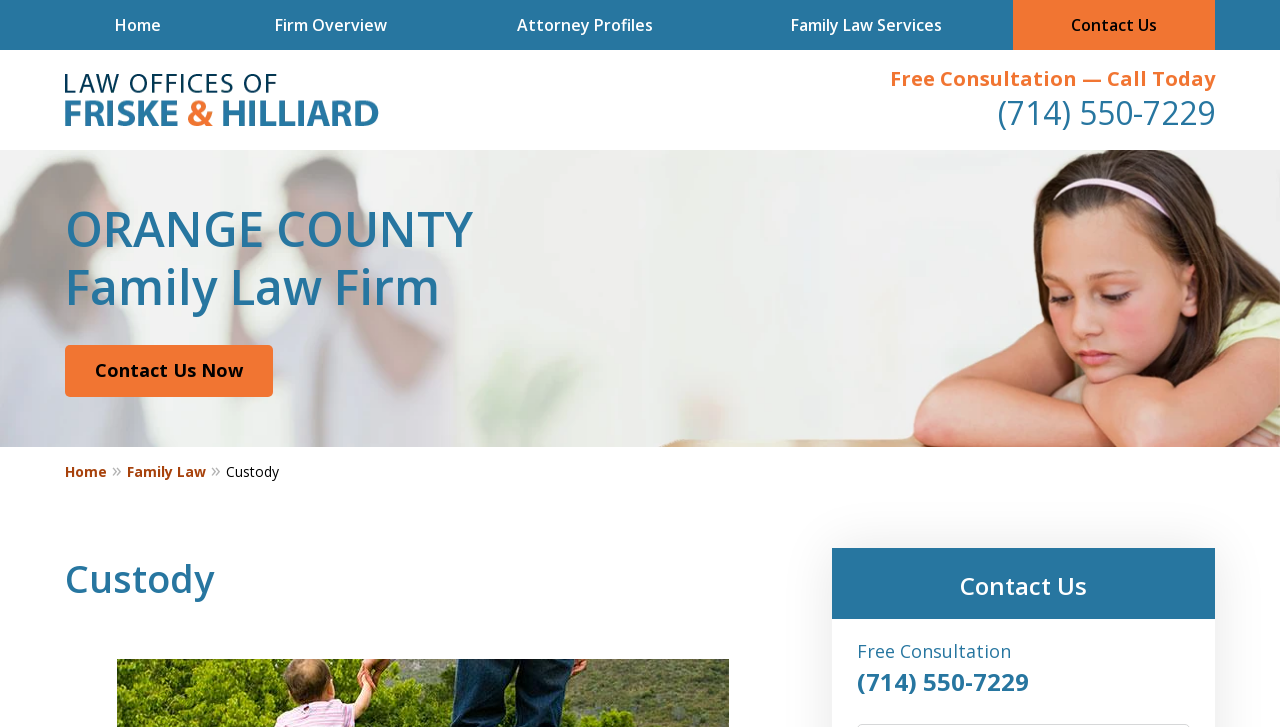Identify the bounding box of the UI element described as follows: "Family Law Services". Provide the coordinates as four float numbers in the range of 0 to 1 [left, top, right, bottom].

[0.563, 0.0, 0.791, 0.069]